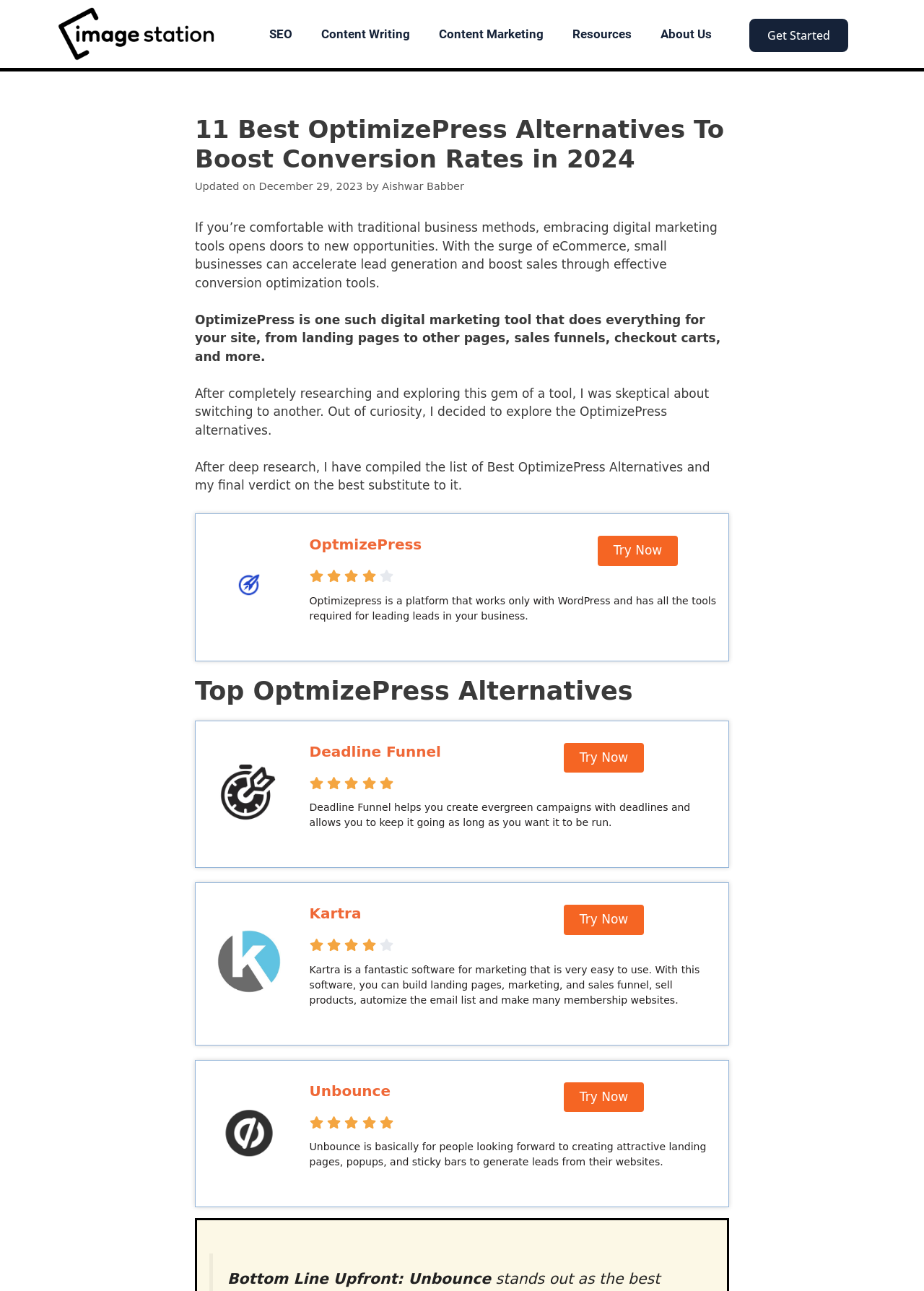Respond with a single word or phrase to the following question:
What is Deadline Funnel used for?

Evergreen campaigns